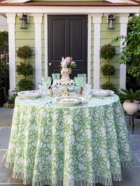Describe every aspect of the image in detail.

The image showcases an elegantly arranged outdoor table, beautifully set for a special occasion. The round table is covered with a decorative light green and white tablecloth that features a delicate floral pattern, creating a serene atmosphere. At the center of the table, there is a charming tiered cake stand adorned with an assortment of colorful treats, likely intended for a festive celebration. Surrounding the cake stand are crystal-clear glassware and fine china, suggesting a refined dining experience. The backdrop features a classic entryway with a dark door framed by lush potted plants, enhancing the inviting and picturesque setting. This setup appears ideal for a delightful gathering or celebration, perhaps a garden party or a seasonal gathering, evoking a sense of joyful elegance.